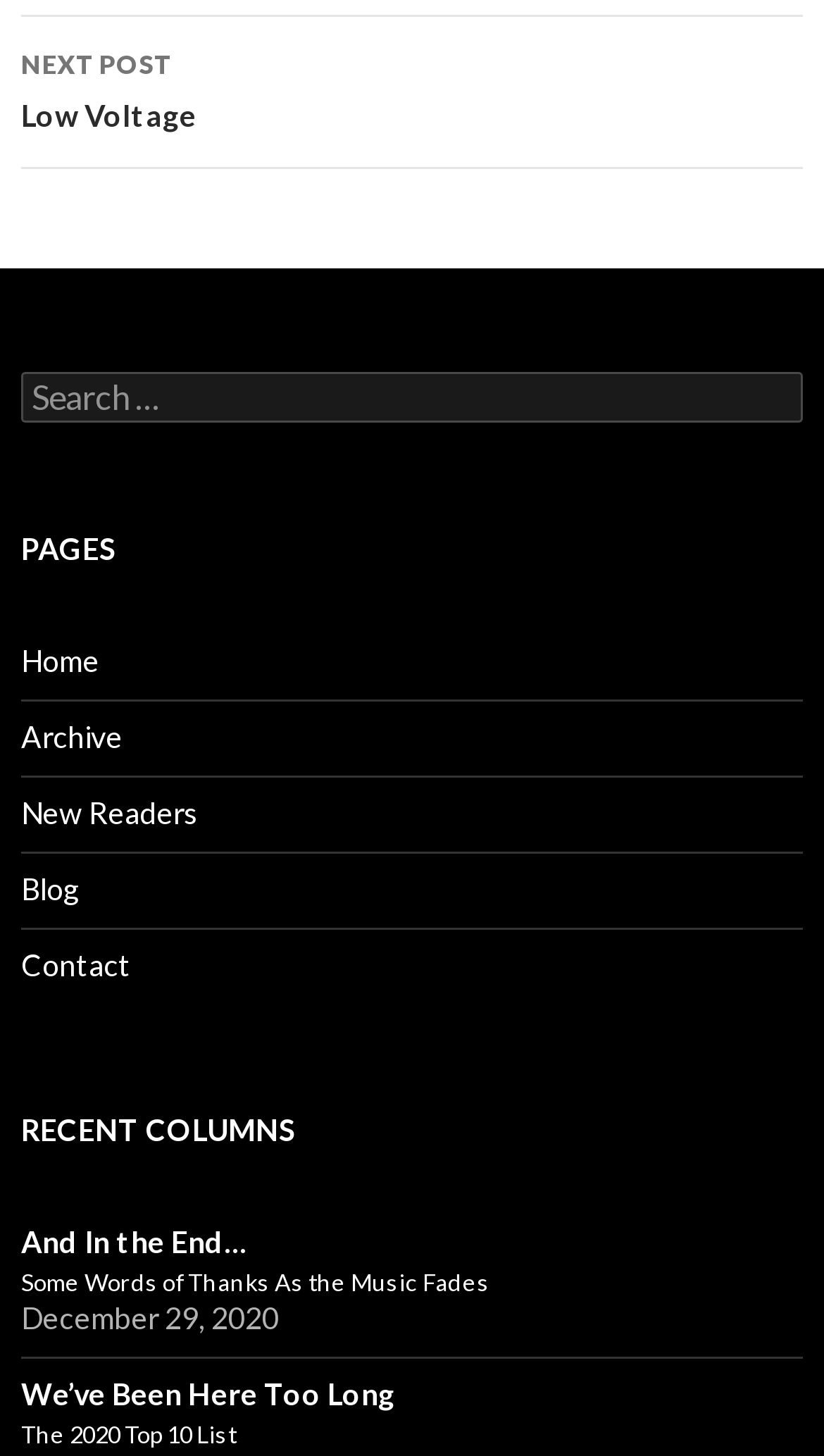Use a single word or phrase to answer the question: 
How many links are listed under 'PAGES'?

5